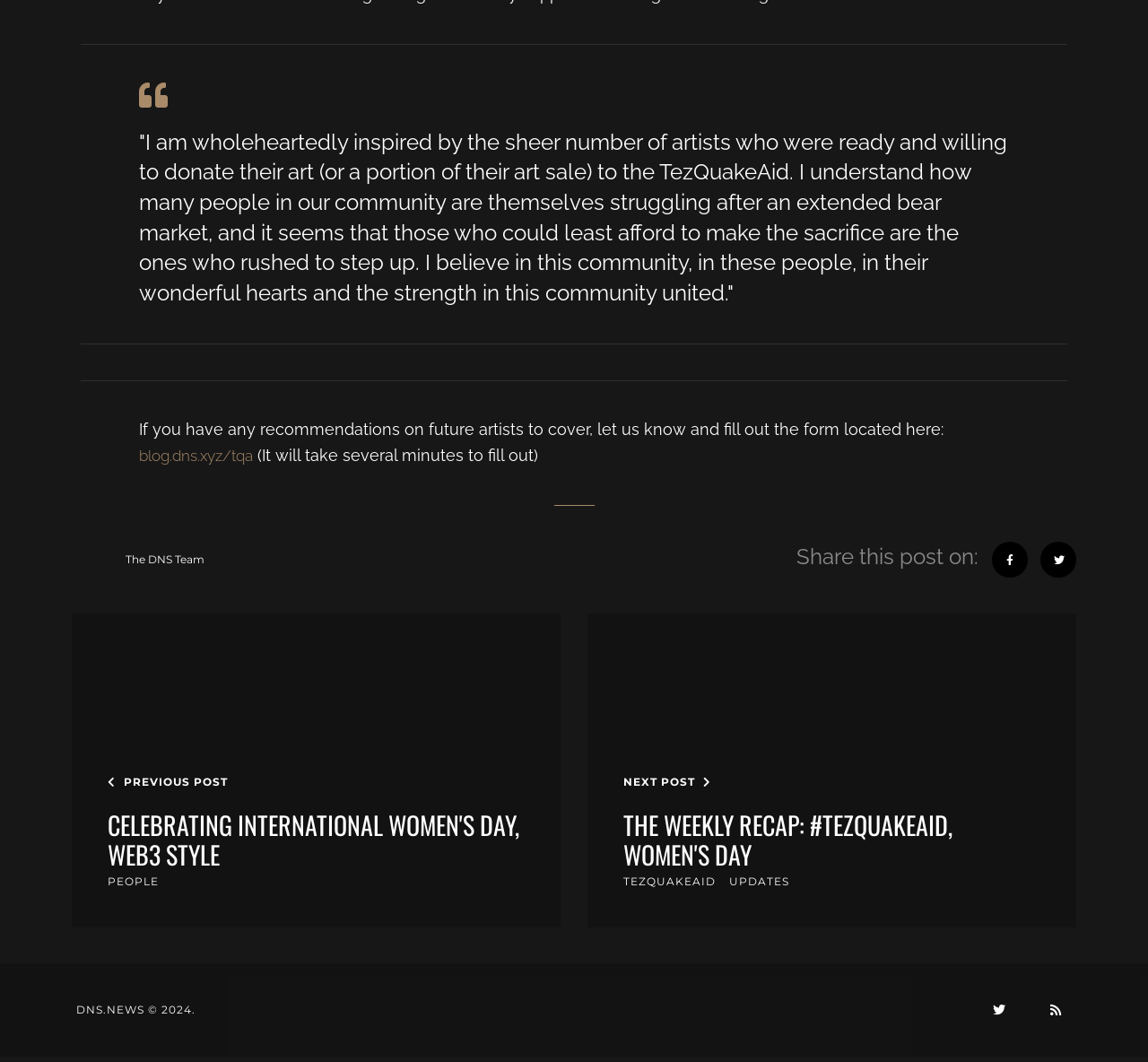Find the bounding box coordinates of the element's region that should be clicked in order to follow the given instruction: "Call the phone number (770) 914-7776". The coordinates should consist of four float numbers between 0 and 1, i.e., [left, top, right, bottom].

None